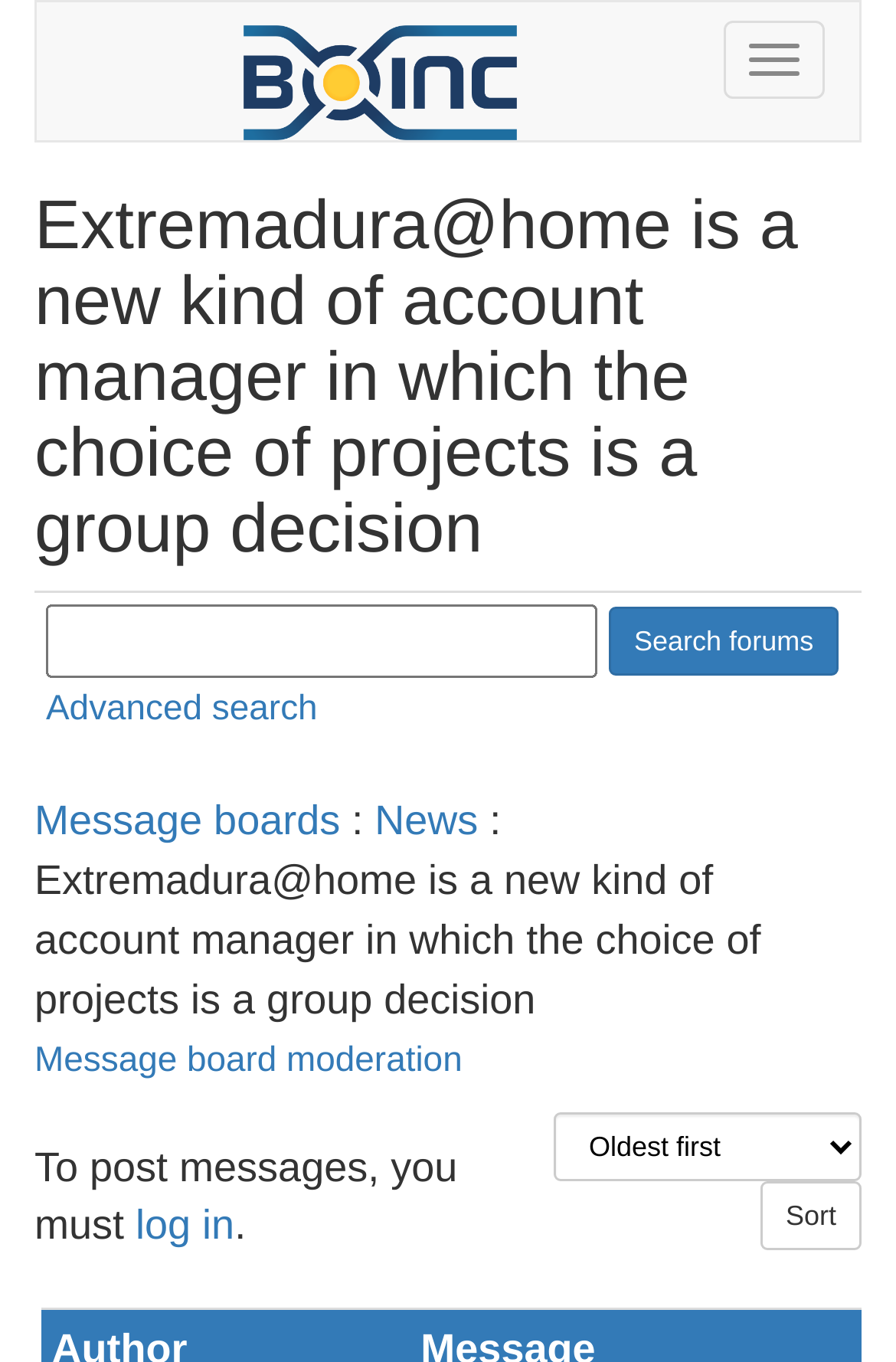How many types of project roles are listed?
Answer the question with a detailed explanation, including all necessary information.

The webpage lists three types of project roles: 'Volunteer moderator', 'Project administrator', and 'Project developer', which are indicated by the StaticText elements with the corresponding text.